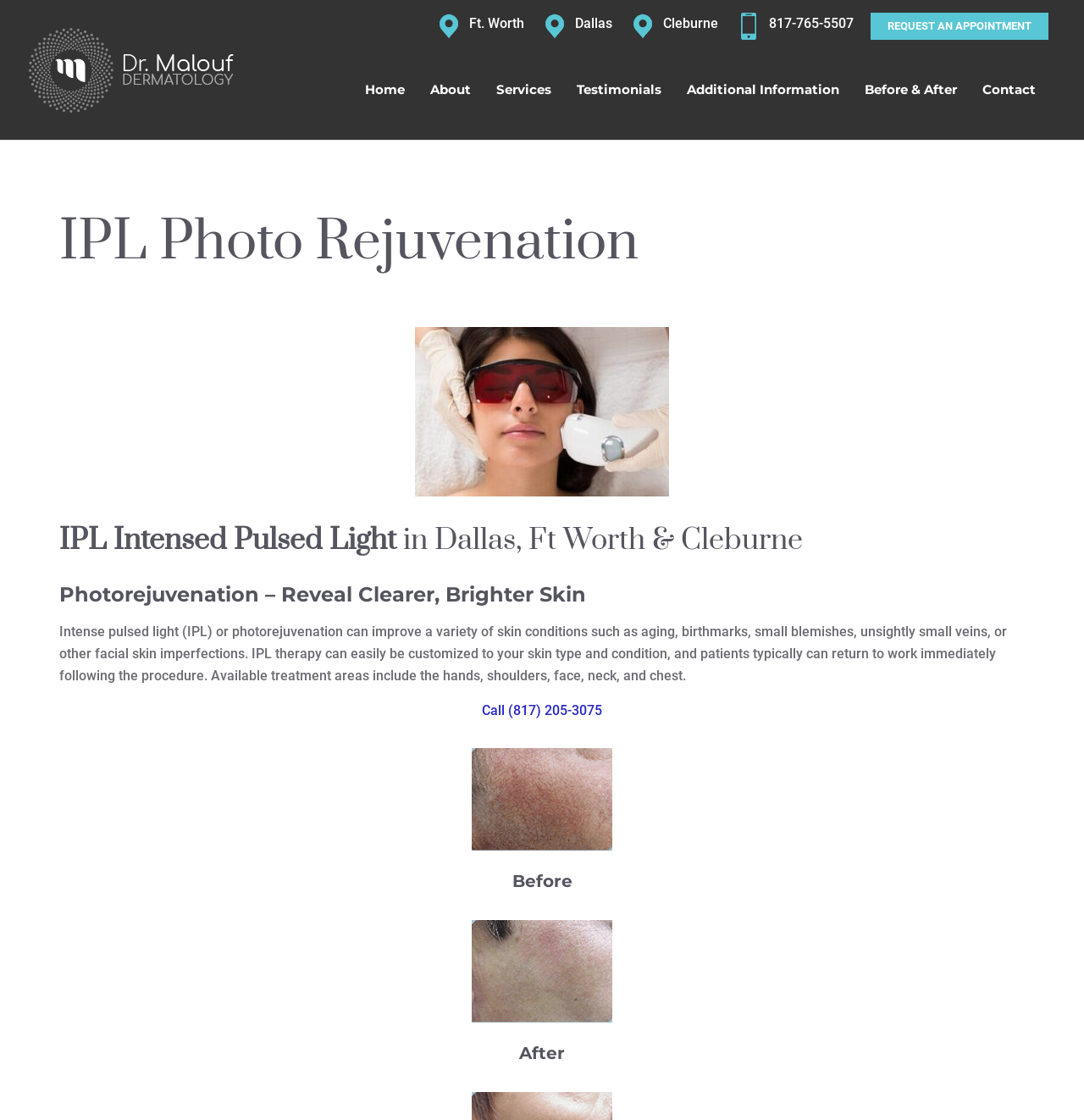Please specify the bounding box coordinates of the clickable region to carry out the following instruction: "learn how to become a sewing machine repair technician". The coordinates should be four float numbers between 0 and 1, in the format [left, top, right, bottom].

None